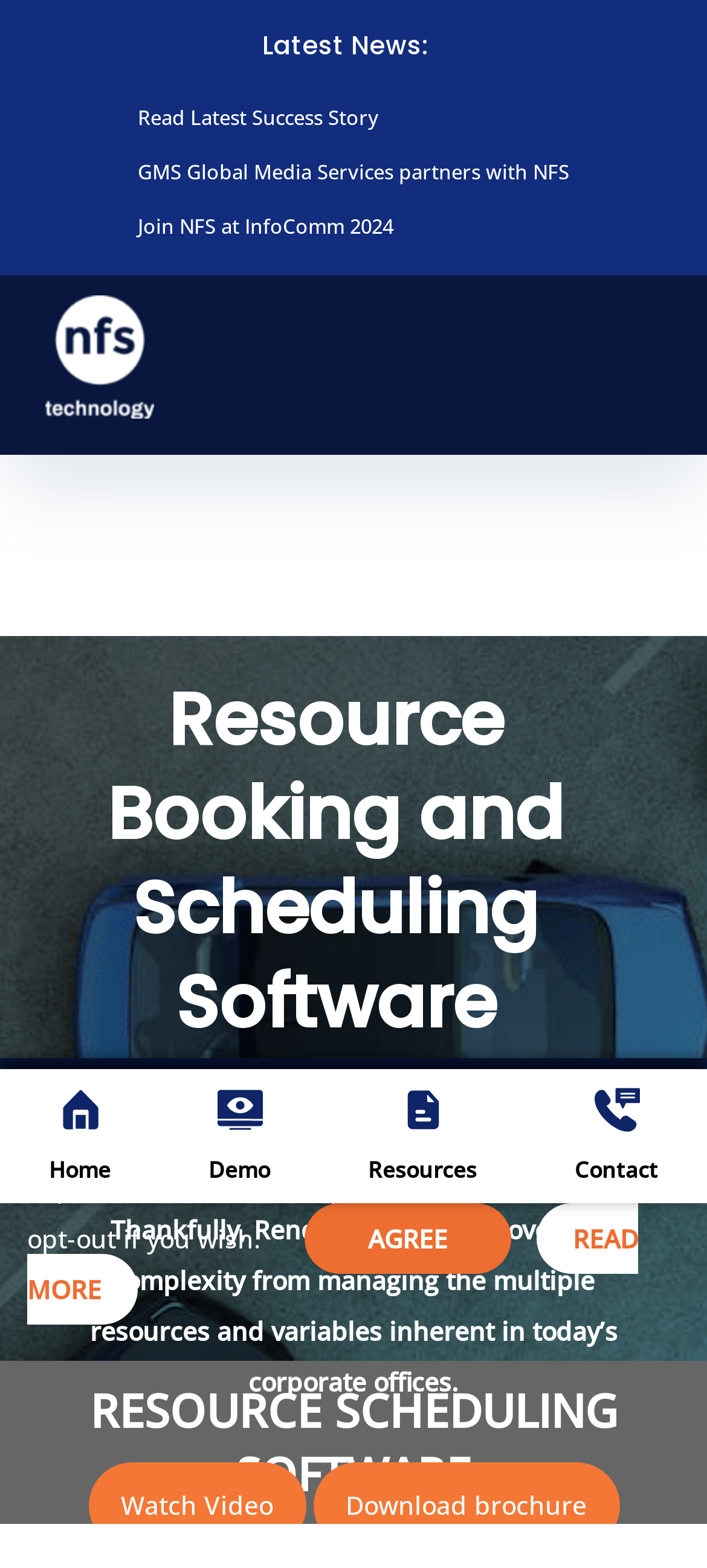Find the bounding box coordinates of the element you need to click on to perform this action: 'Download brochure'. The coordinates should be represented by four float values between 0 and 1, in the format [left, top, right, bottom].

[0.442, 0.933, 0.876, 0.988]